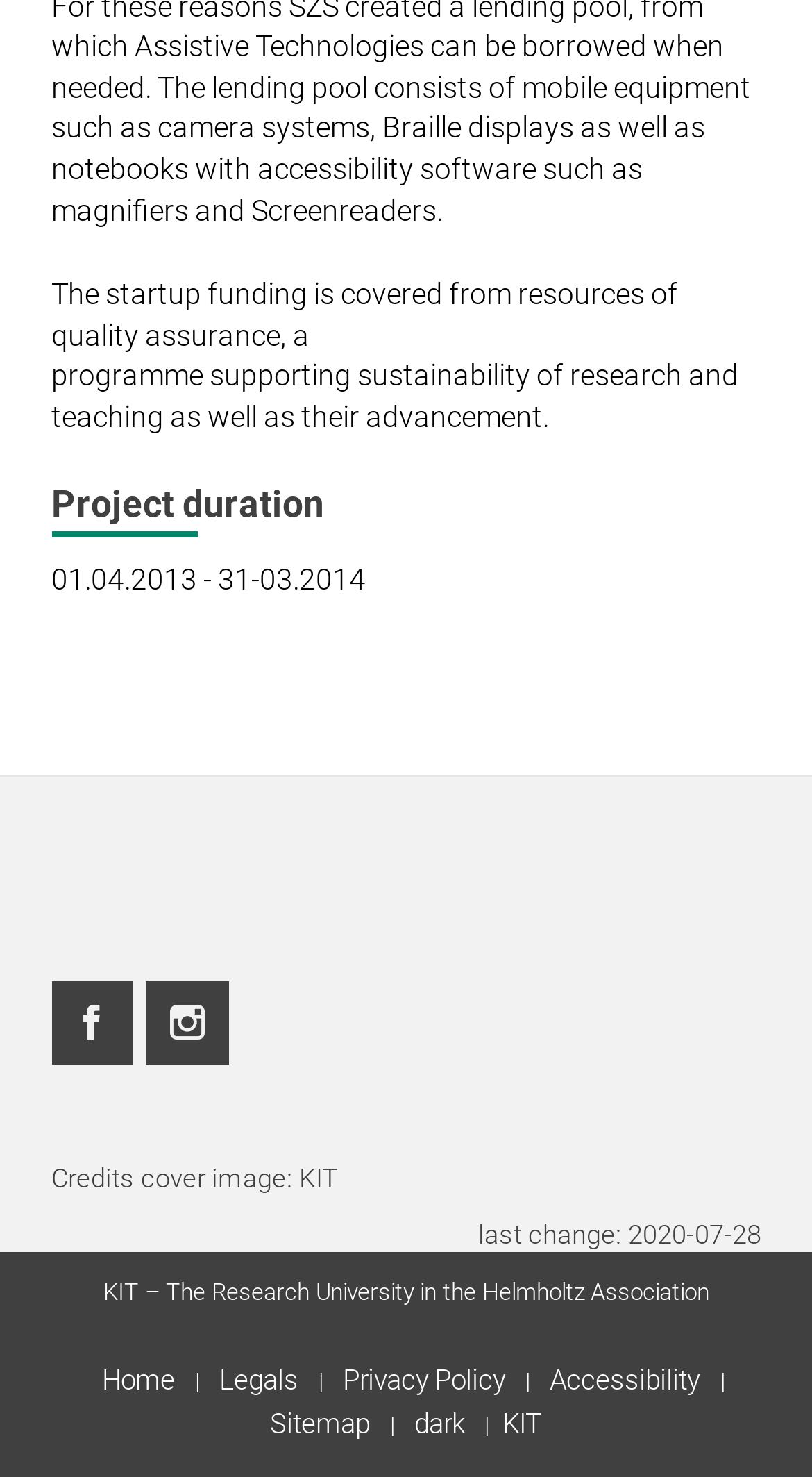Please locate the clickable area by providing the bounding box coordinates to follow this instruction: "Check Legals".

[0.253, 0.92, 0.385, 0.95]